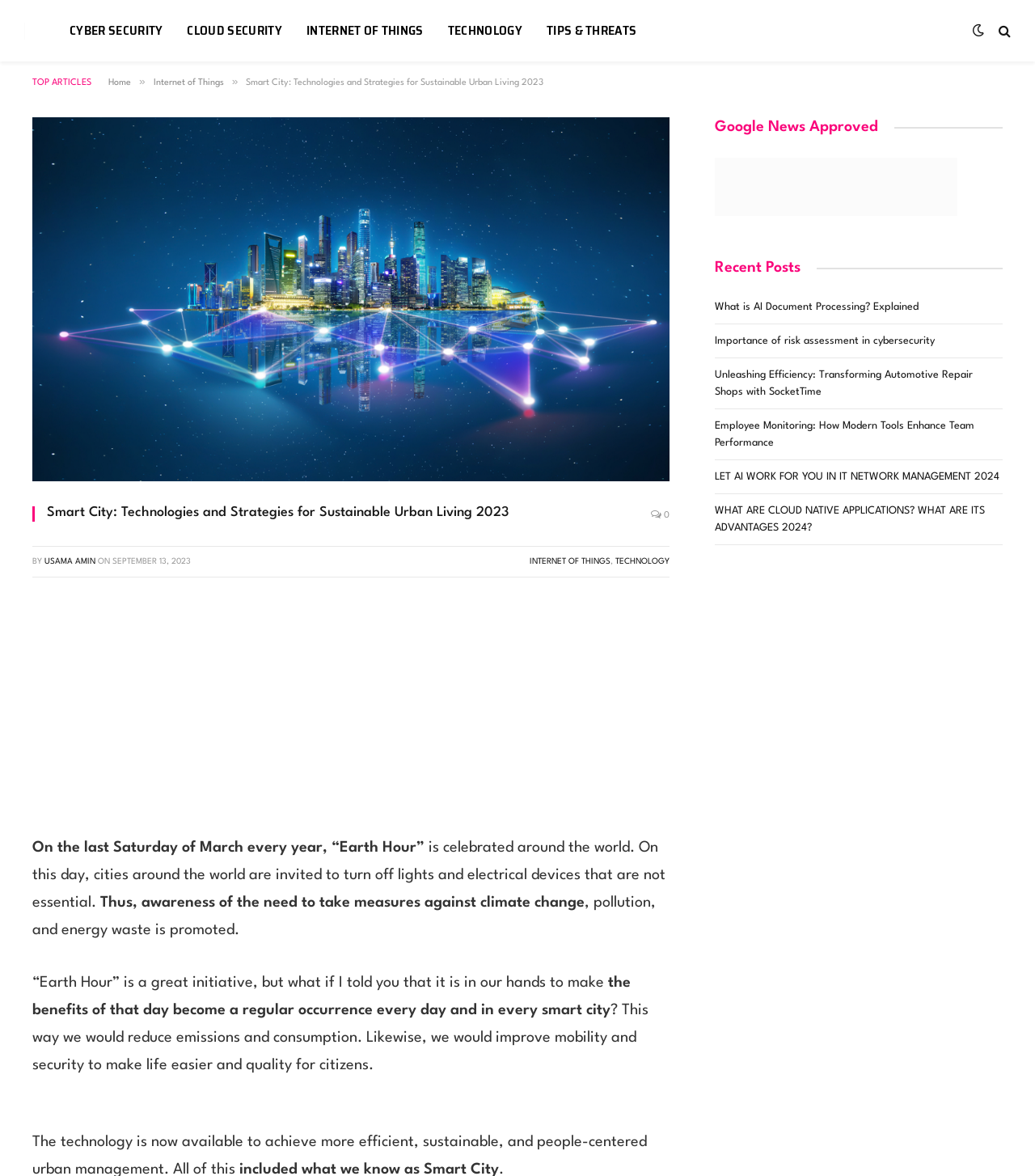Can you give a comprehensive explanation to the question given the content of the image?
What is the main topic of the webpage?

Based on the webpage content, especially the heading 'Smart City: Technologies and Strategies for Sustainable Urban Living 2023' and the text 'On the last Saturday of March every year, “Earth Hour” is celebrated around the world...', it is clear that the main topic of the webpage is Smart City.